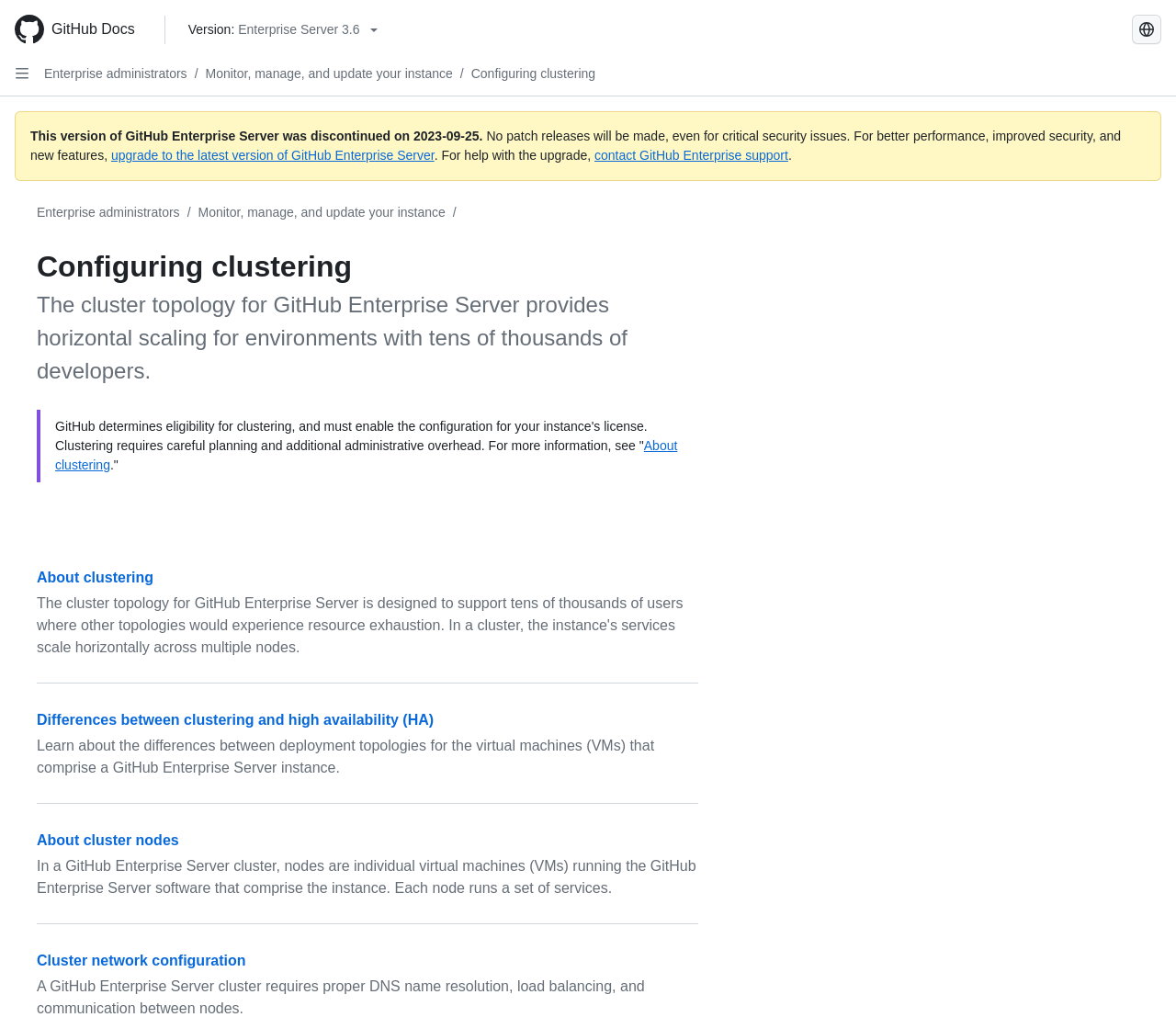Can you show the bounding box coordinates of the region to click on to complete the task described in the instruction: "Open Sidebar"?

[0.006, 0.058, 0.031, 0.087]